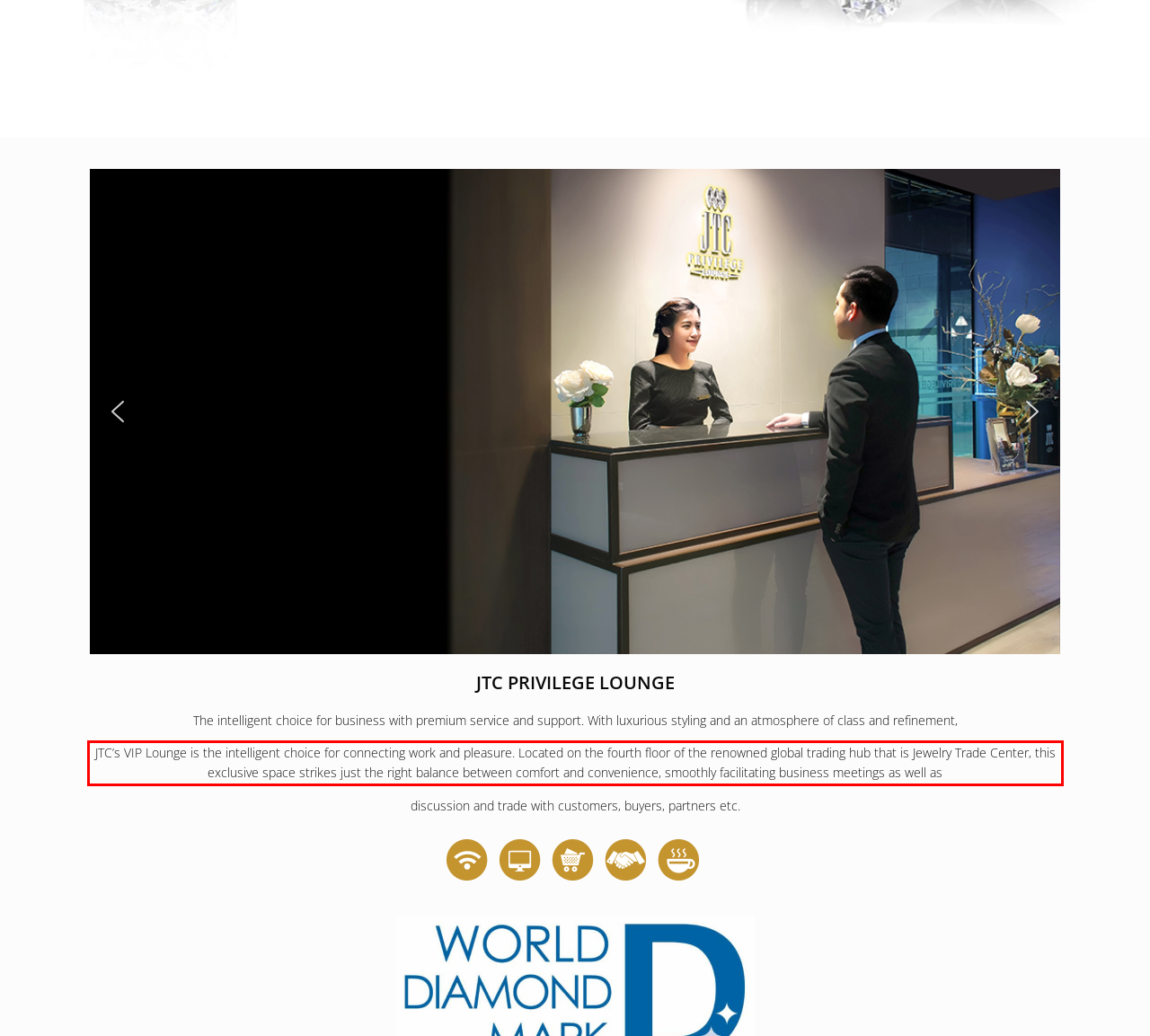Identify the text inside the red bounding box on the provided webpage screenshot by performing OCR.

JTC’s VIP Lounge is the intelligent choice for connecting work and pleasure. Located on the fourth floor of the renowned global trading hub that is Jewelry Trade Center, this exclusive space strikes just the right balance between comfort and convenience, smoothly facilitating business meetings as well as